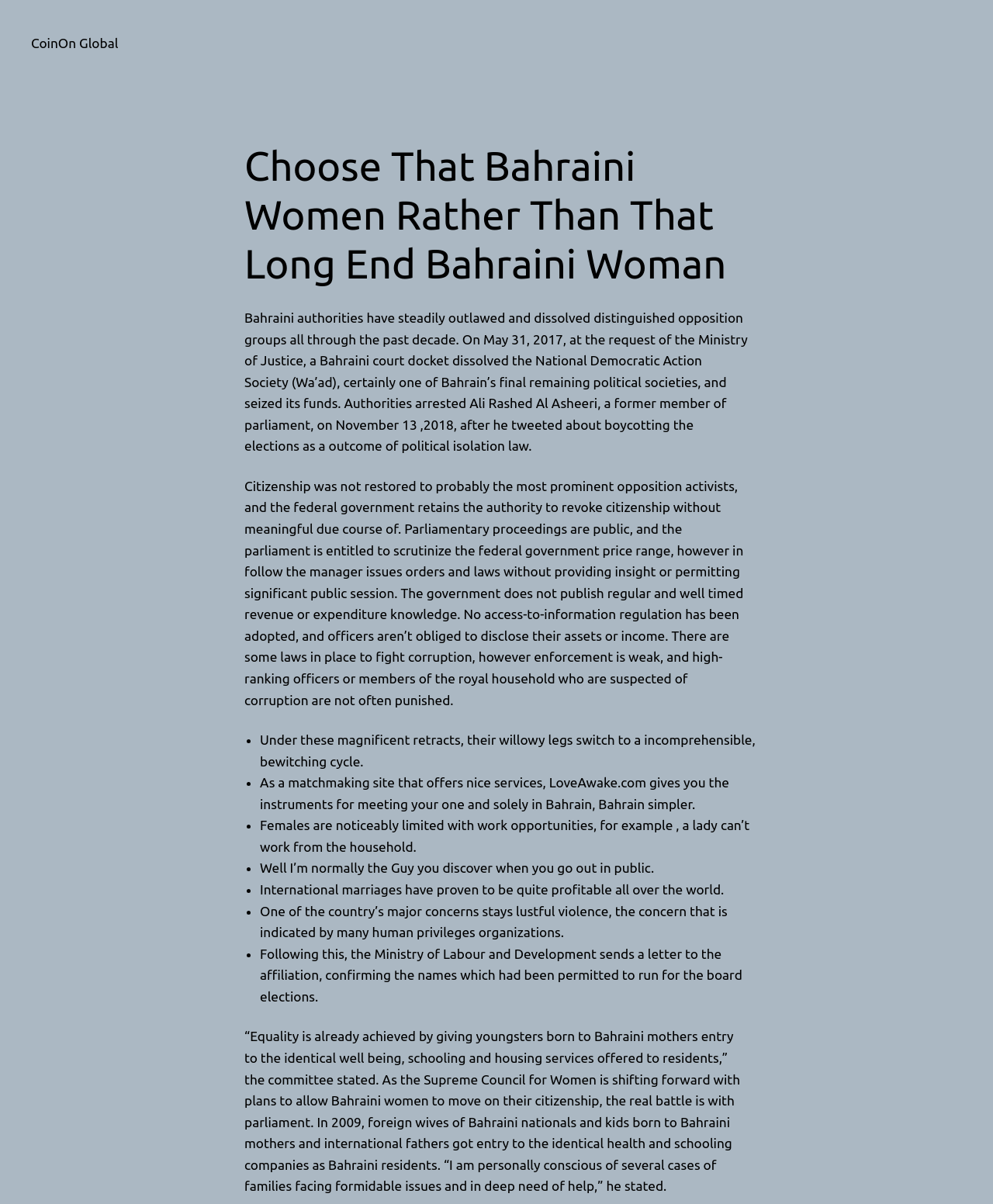What is the purpose of LoveAwake.com?
Use the screenshot to answer the question with a single word or phrase.

Matchmaking site